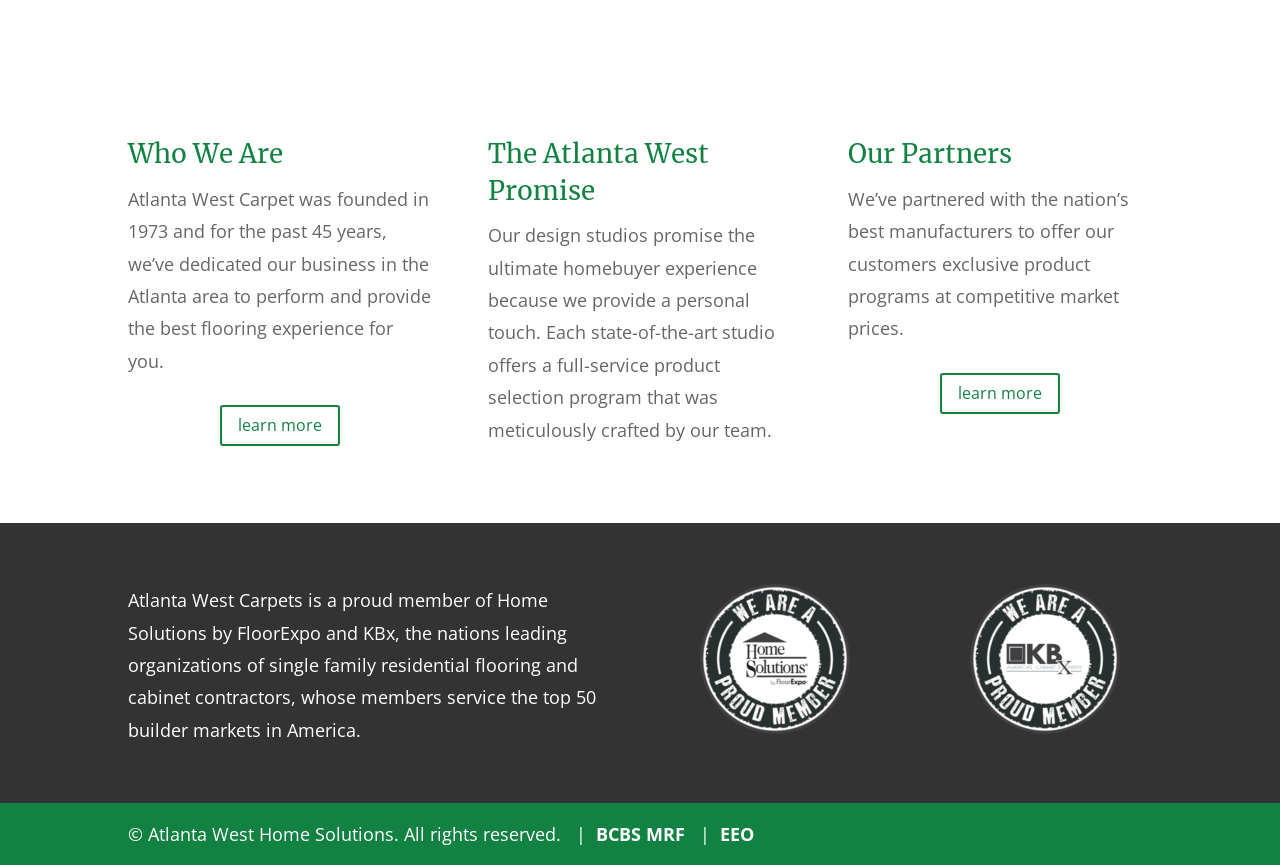Analyze the image and answer the question with as much detail as possible: 
What is the vertical position of the 'learn more 5' link?

The vertical position of the 'learn more 5' link can be determined by comparing its y1 and y2 coordinates with those of the heading elements. The 'learn more 5' link has a y1 coordinate of 0.469, which is greater than the y1 coordinates of the heading elements, indicating that it is positioned below the headings.